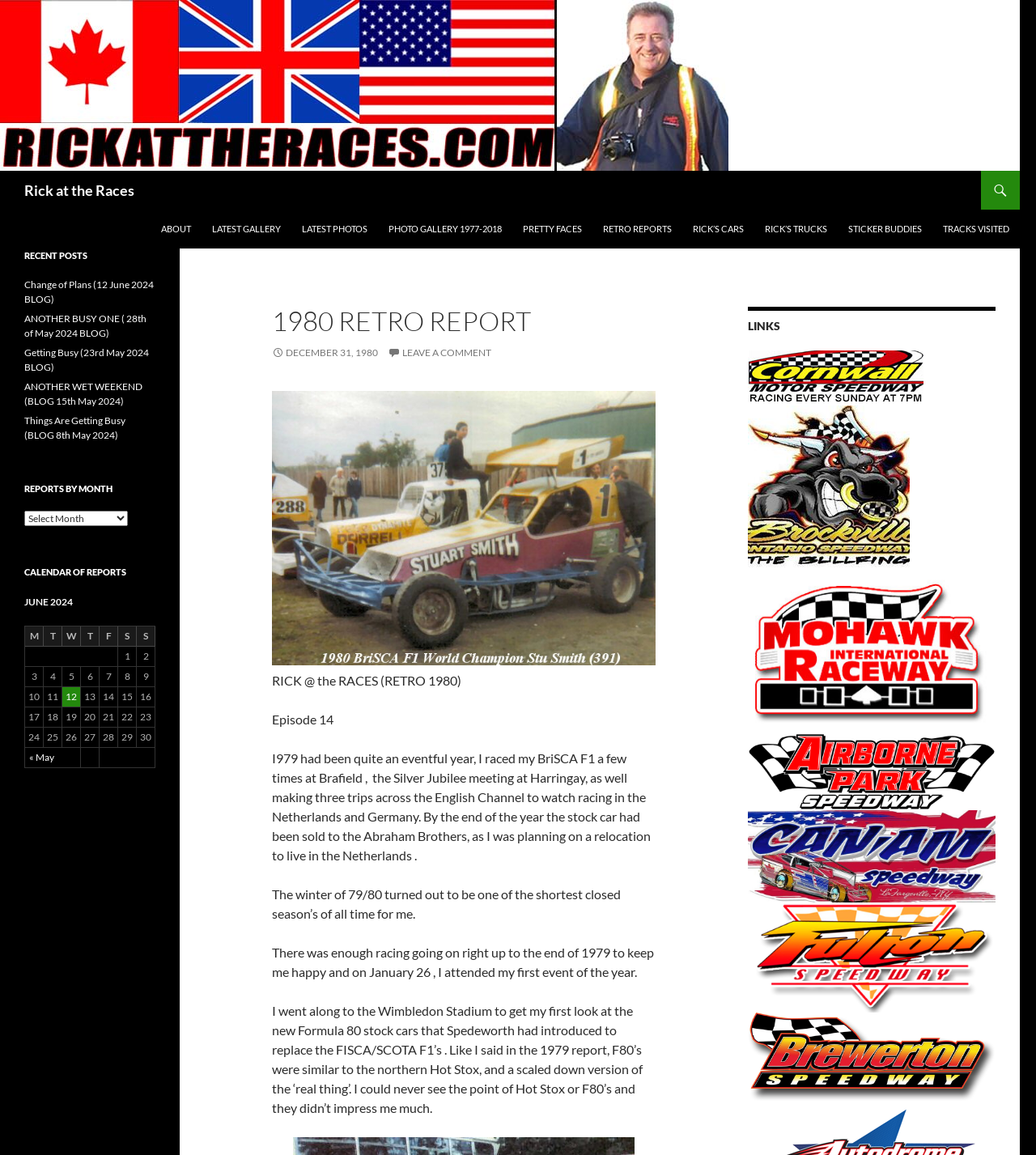What is the date of the first event mentioned in the report?
Please respond to the question with a detailed and informative answer.

The date of the first event mentioned in the report can be found in the text, which reads 'I attended my first event of the year on January 26'.